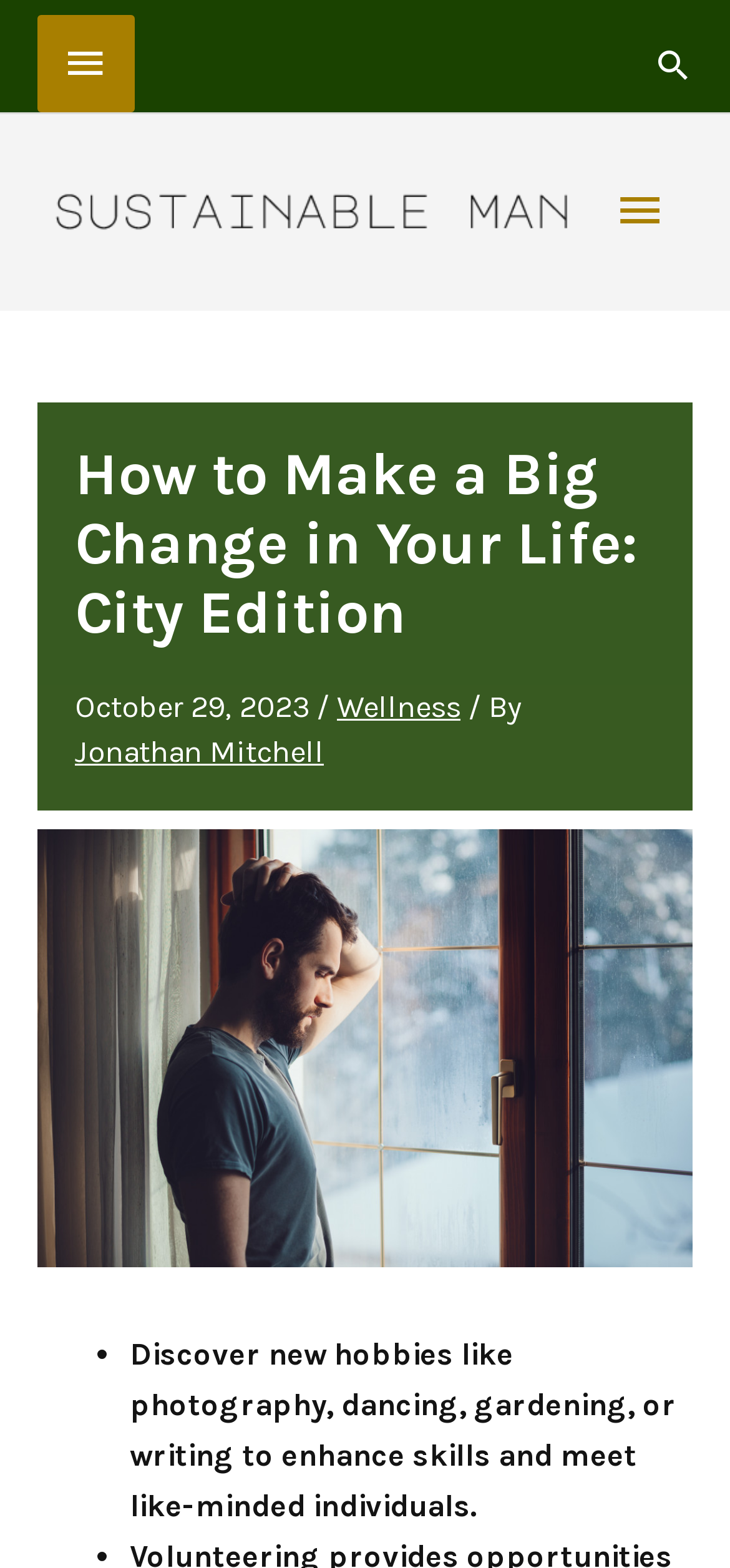What is the date of the article? From the image, respond with a single word or brief phrase.

October 29, 2023